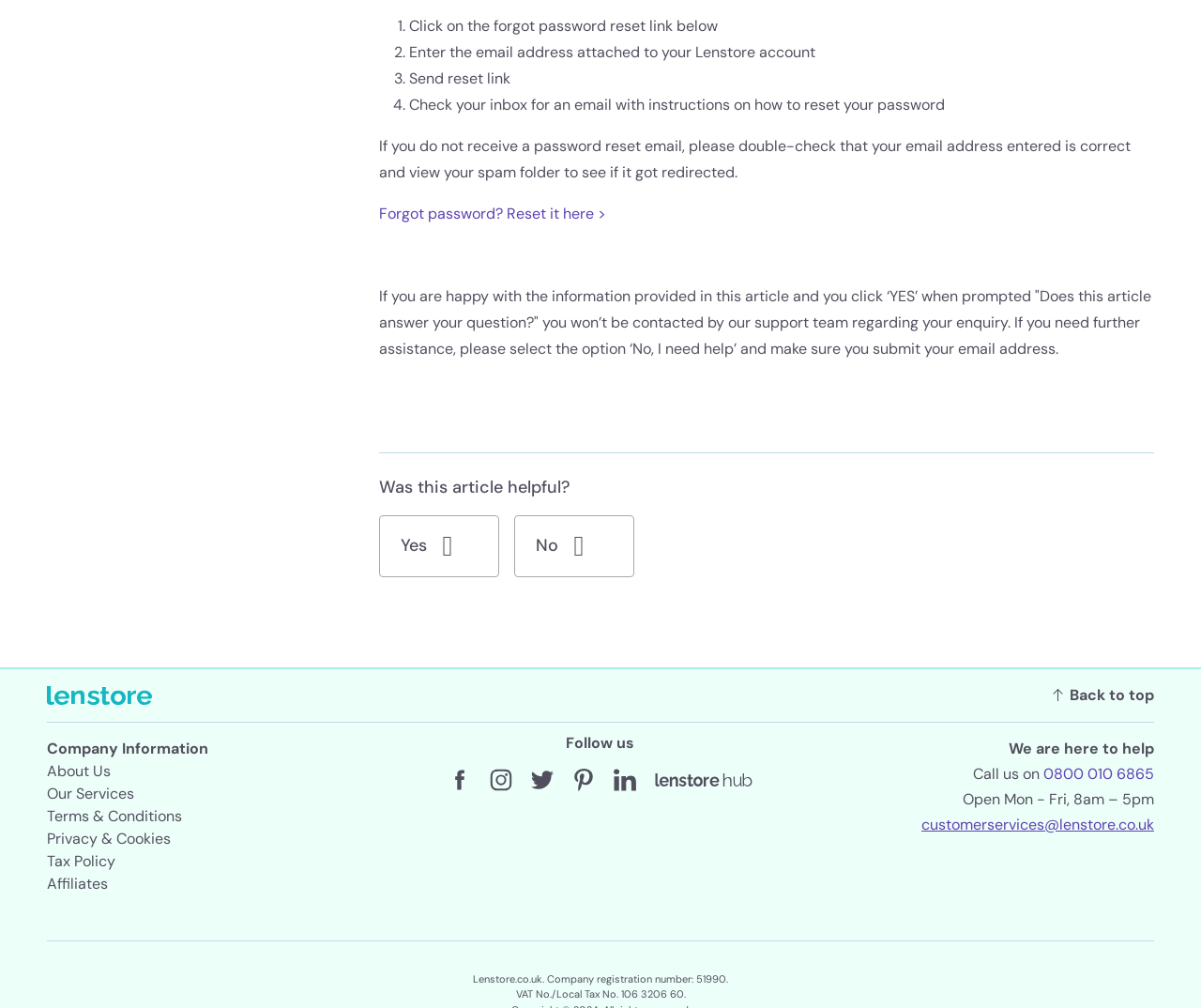Locate the bounding box coordinates of the element I should click to achieve the following instruction: "Check if the article is helpful".

[0.316, 0.472, 0.475, 0.494]